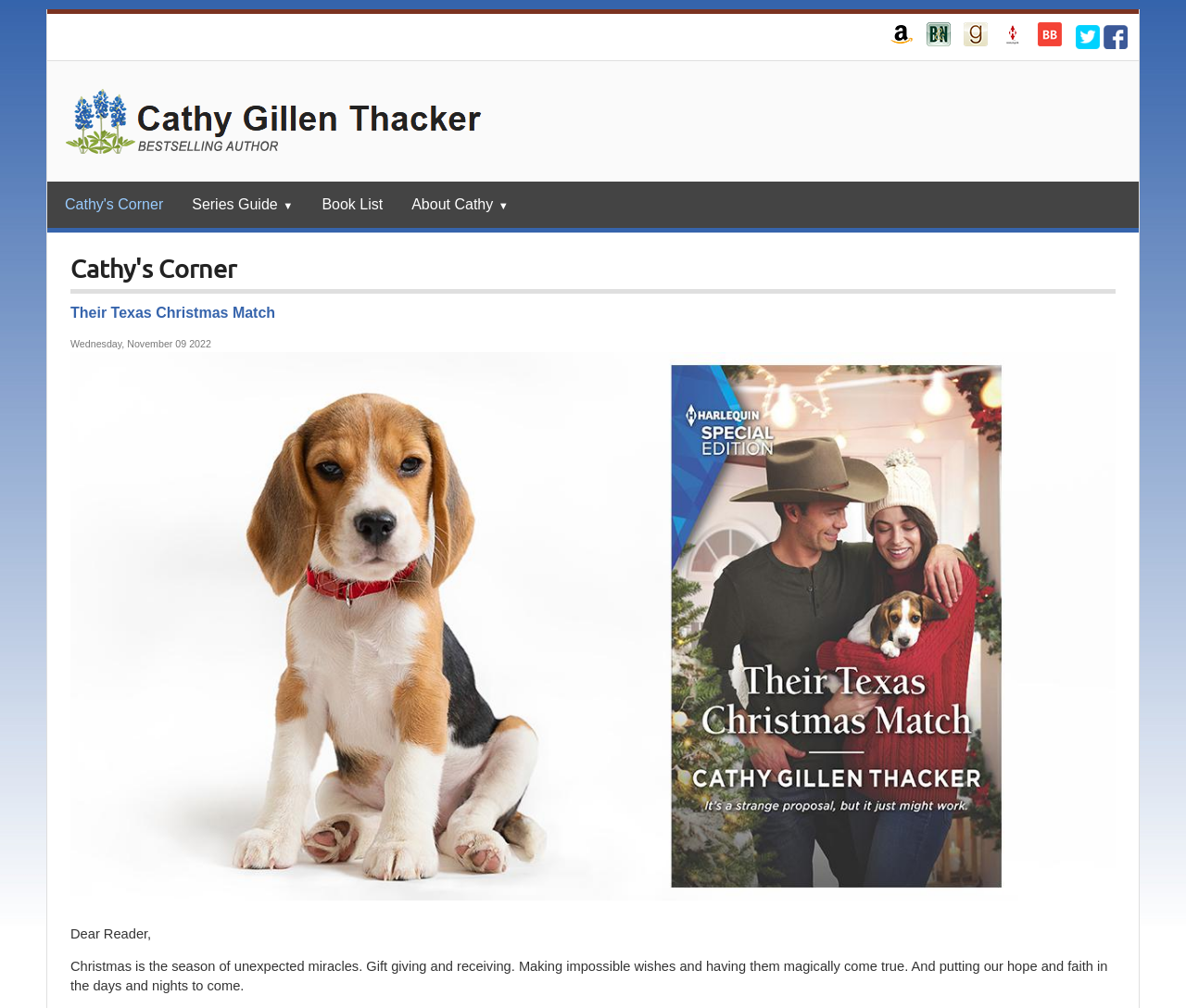Indicate the bounding box coordinates of the clickable region to achieve the following instruction: "View thread."

None